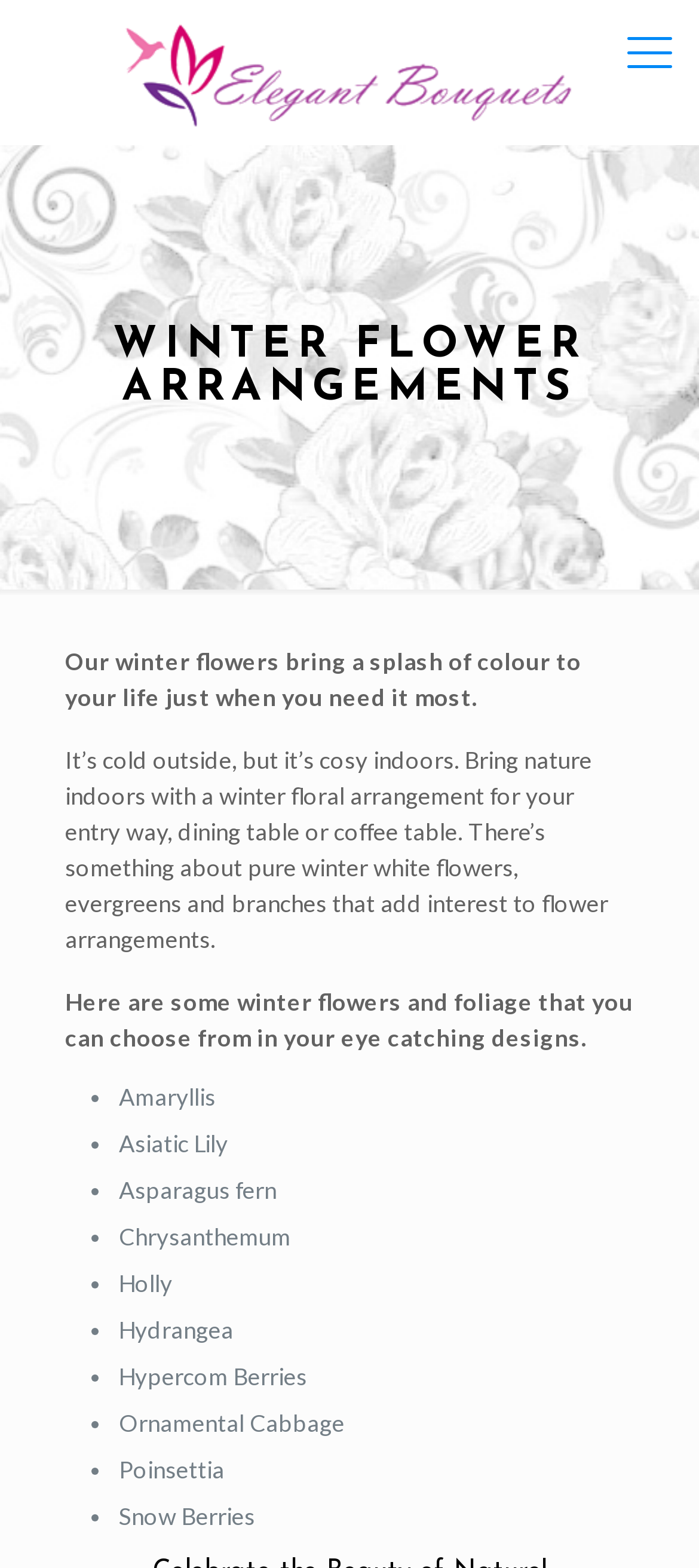Give a one-word or short phrase answer to this question: 
What is the tone of the webpage?

Inviting